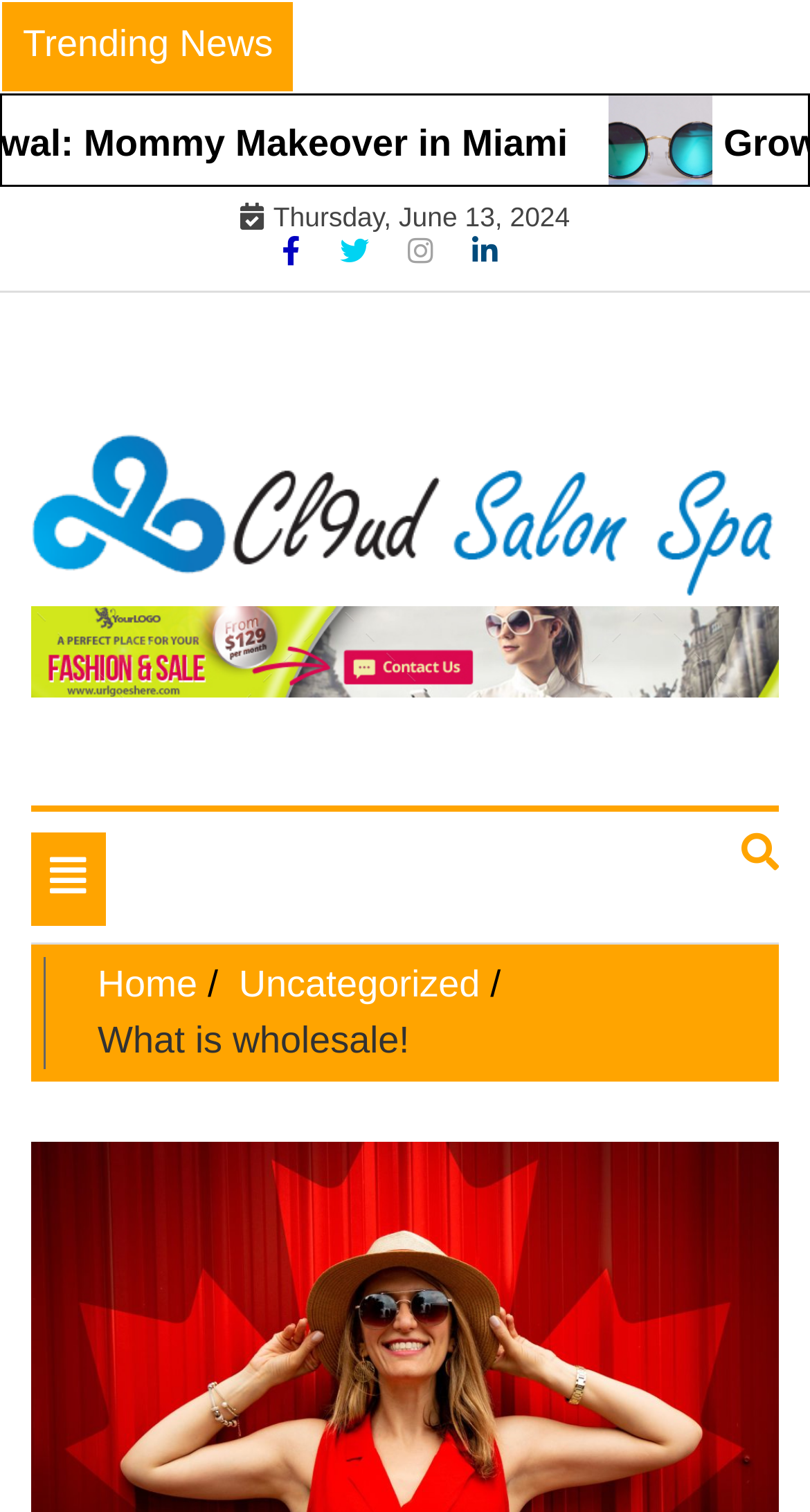What is the purpose of the button at the top?
Provide a detailed and well-explained answer to the question.

I found the button element with the text 'Toggle navigation uf039' at coordinates [0.038, 0.551, 0.131, 0.613], which suggests that it is used to toggle the navigation menu.